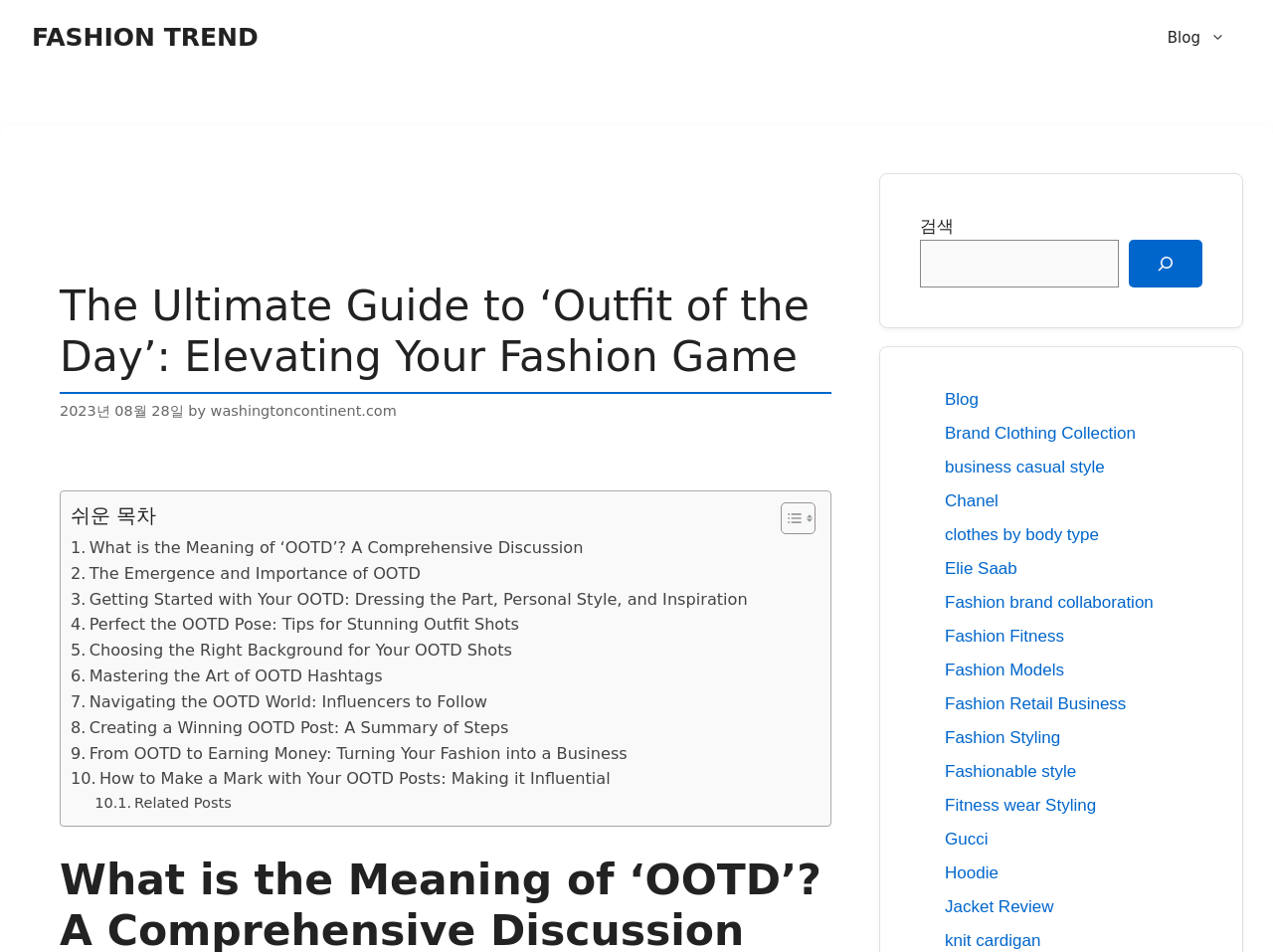Point out the bounding box coordinates of the section to click in order to follow this instruction: "Toggle the table of content".

[0.602, 0.527, 0.637, 0.562]